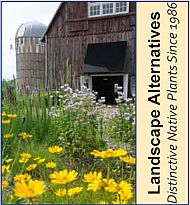What is being promoted in the image?
Provide a detailed answer to the question, using the image to inform your response.

The caption states that the imagery reflects a dedication to ecological landscaping and the promotion of native flora, which ultimately promotes sustainability and enhances local biodiversity.